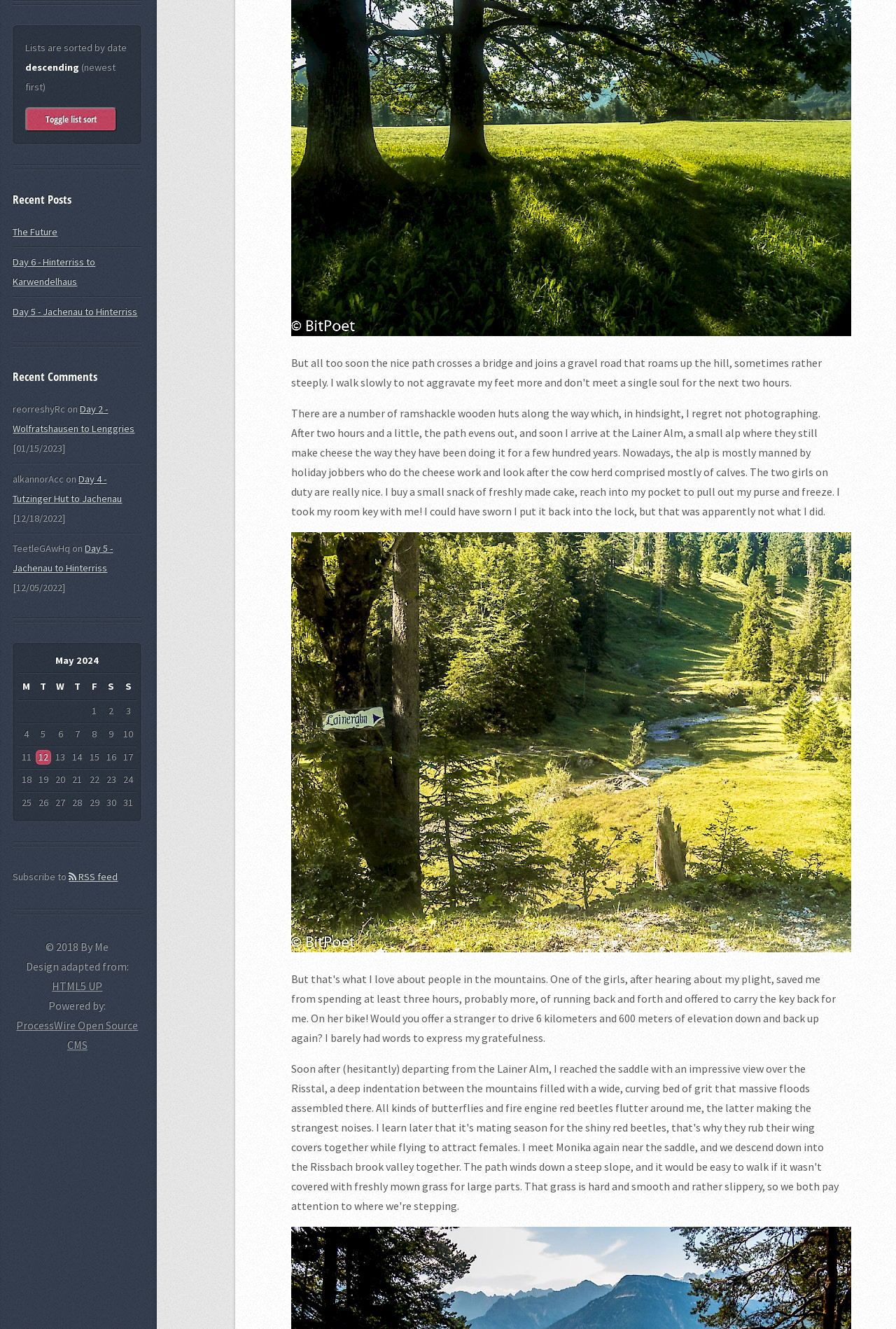Determine the bounding box for the described HTML element: "ProcessWire Open Source CMS". Ensure the coordinates are four float numbers between 0 and 1 in the format [left, top, right, bottom].

[0.018, 0.766, 0.154, 0.791]